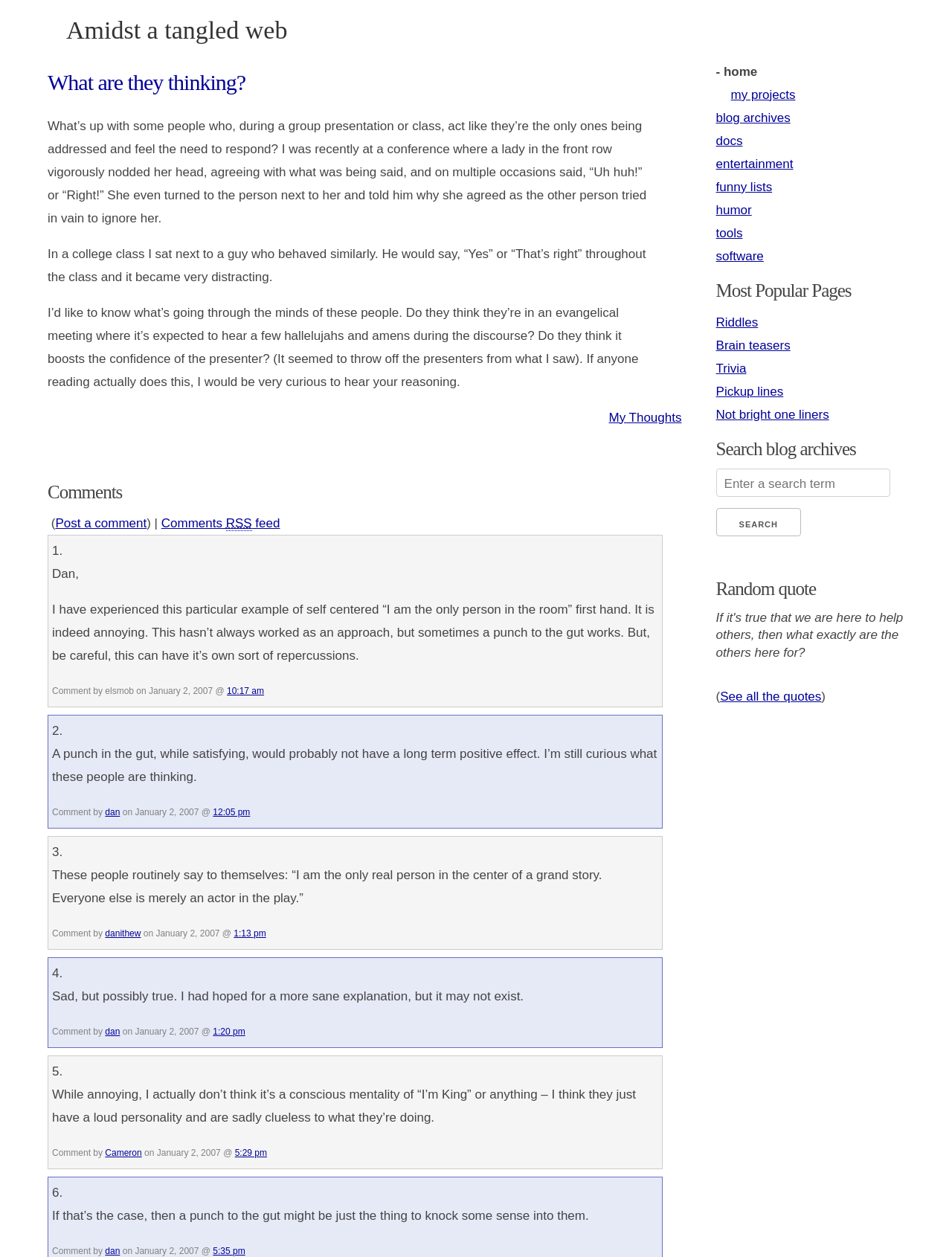Please identify the bounding box coordinates of the element that needs to be clicked to perform the following instruction: "View the 'My Thoughts' page".

[0.639, 0.326, 0.716, 0.338]